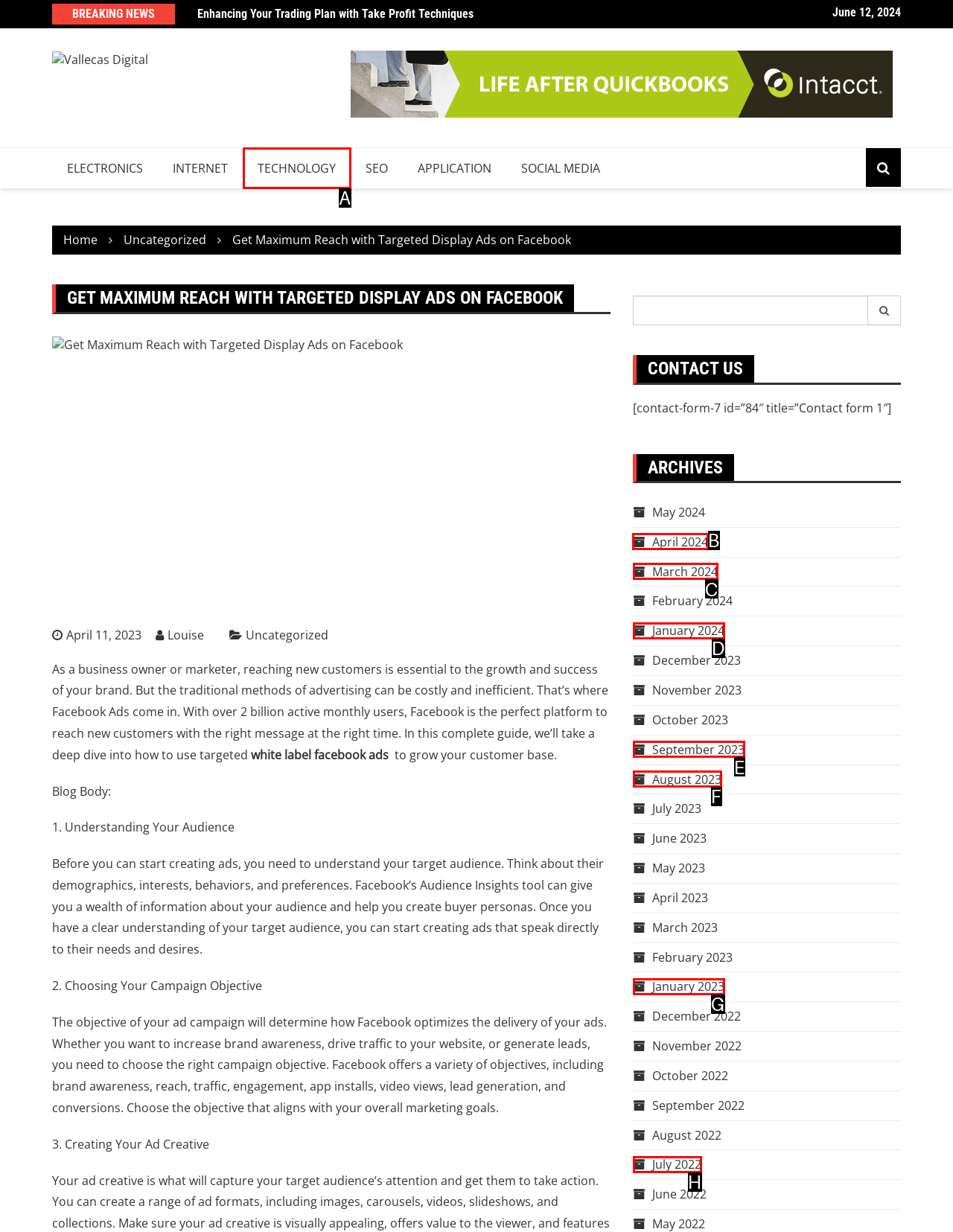Determine the appropriate lettered choice for the task: View archives for April 2024. Reply with the correct letter.

B